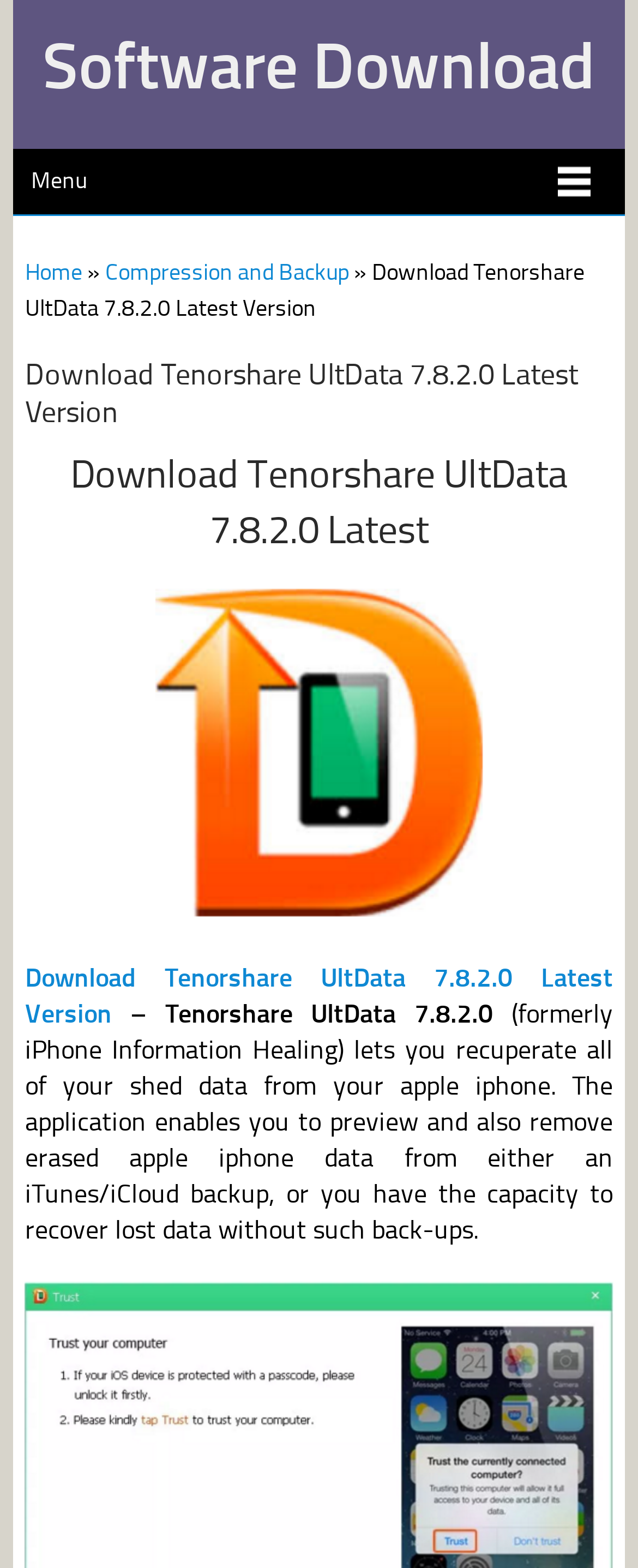What is the purpose of the software?
Answer the question with a single word or phrase by looking at the picture.

Data recovery